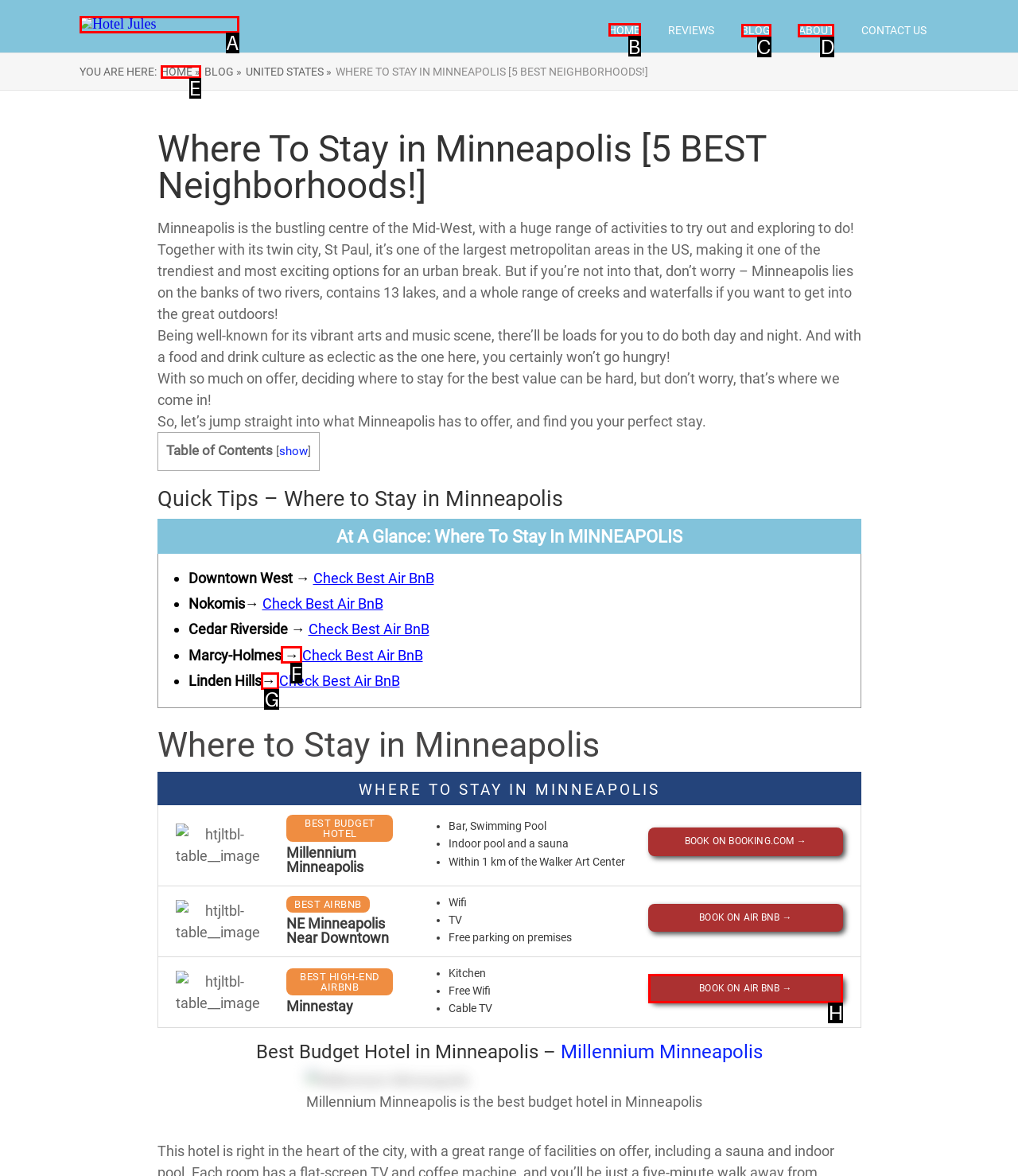Identify the correct UI element to click on to achieve the task: Click on the 'What is 2.5 As a Fraction?' link. Provide the letter of the appropriate element directly from the available choices.

None